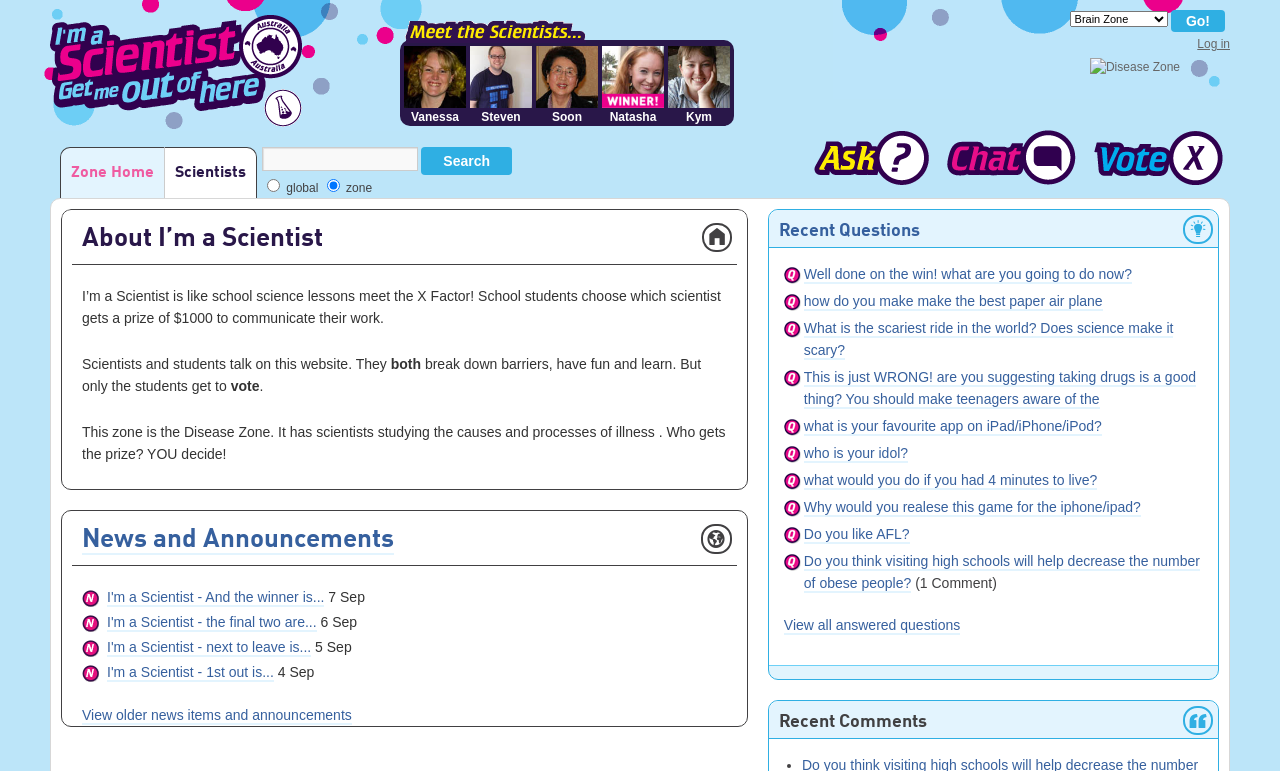Determine the bounding box coordinates of the clickable area required to perform the following instruction: "Ask a question". The coordinates should be represented as four float numbers between 0 and 1: [left, top, right, bottom].

[0.619, 0.167, 0.73, 0.248]